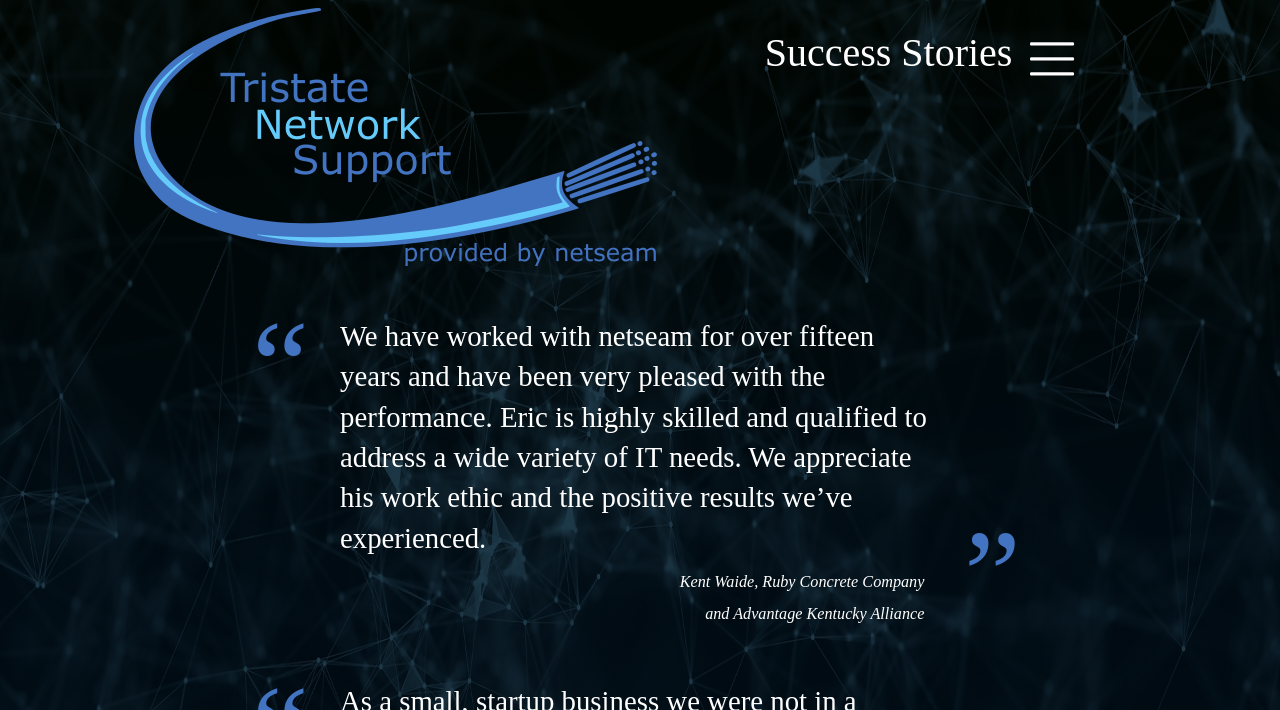Bounding box coordinates are specified in the format (top-left x, top-left y, bottom-right x, bottom-right y). All values are floating point numbers bounded between 0 and 1. Please provide the bounding box coordinate of the region this sentence describes: netseam

[0.467, 0.451, 0.541, 0.496]